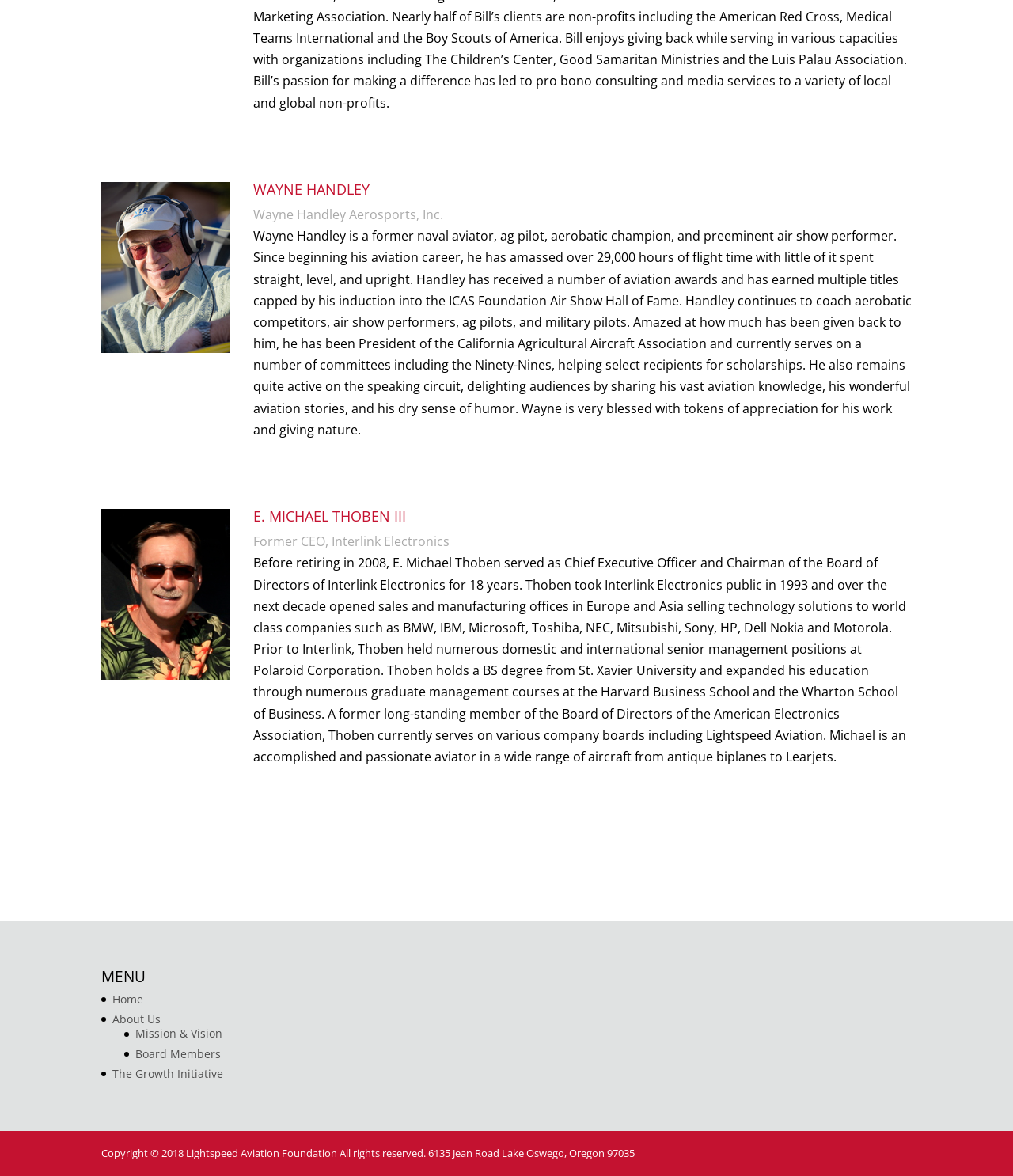What is the profession of E. Michael Thoben III?
Refer to the image and give a detailed answer to the query.

The text below the image of E. Michael Thoben III mentions that he is the 'Former CEO, Interlink Electronics', which indicates that he was the Chief Executive Officer of Interlink Electronics.